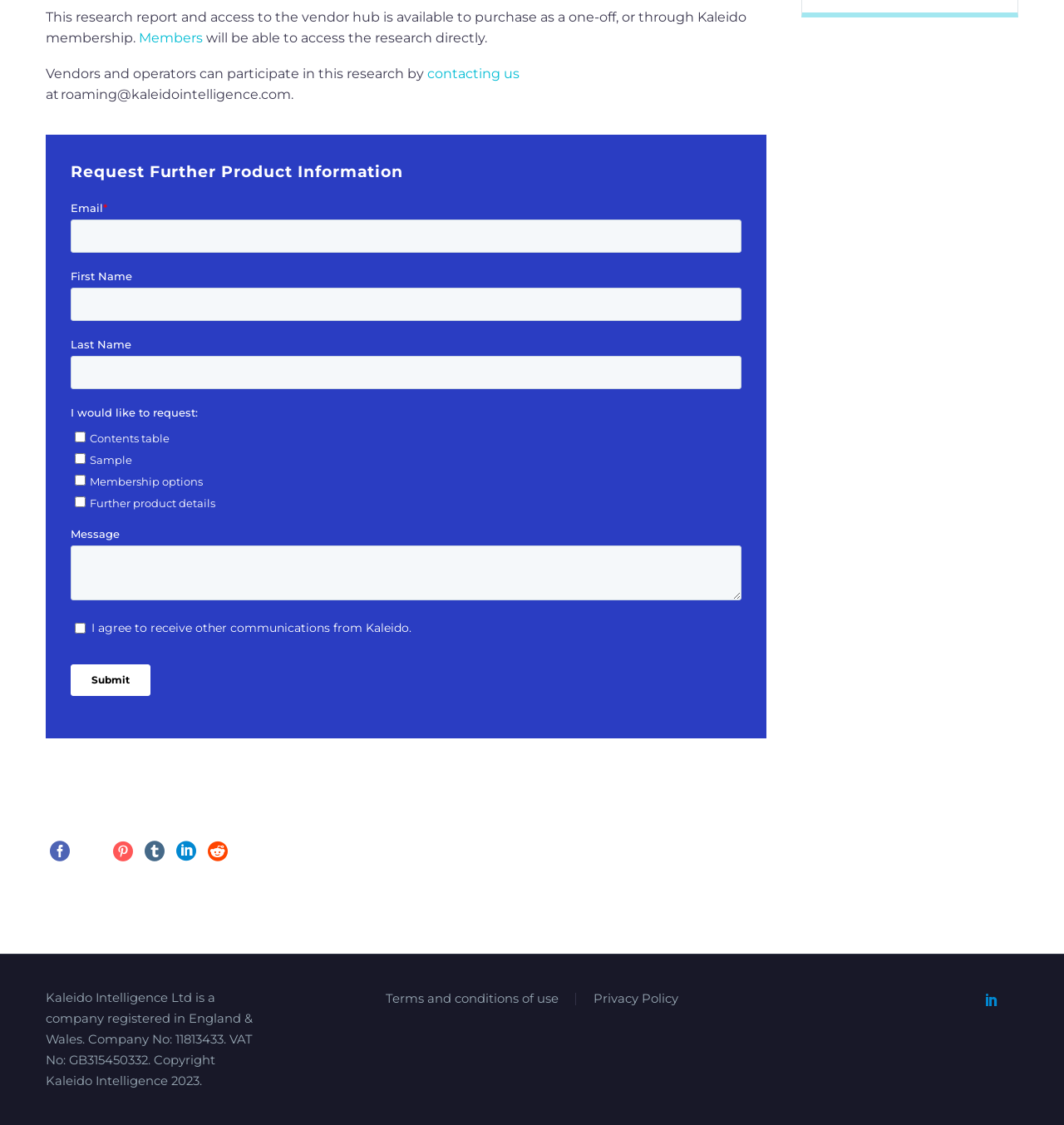Please determine the bounding box coordinates of the area that needs to be clicked to complete this task: 'Contact us'. The coordinates must be four float numbers between 0 and 1, formatted as [left, top, right, bottom].

[0.402, 0.058, 0.488, 0.072]